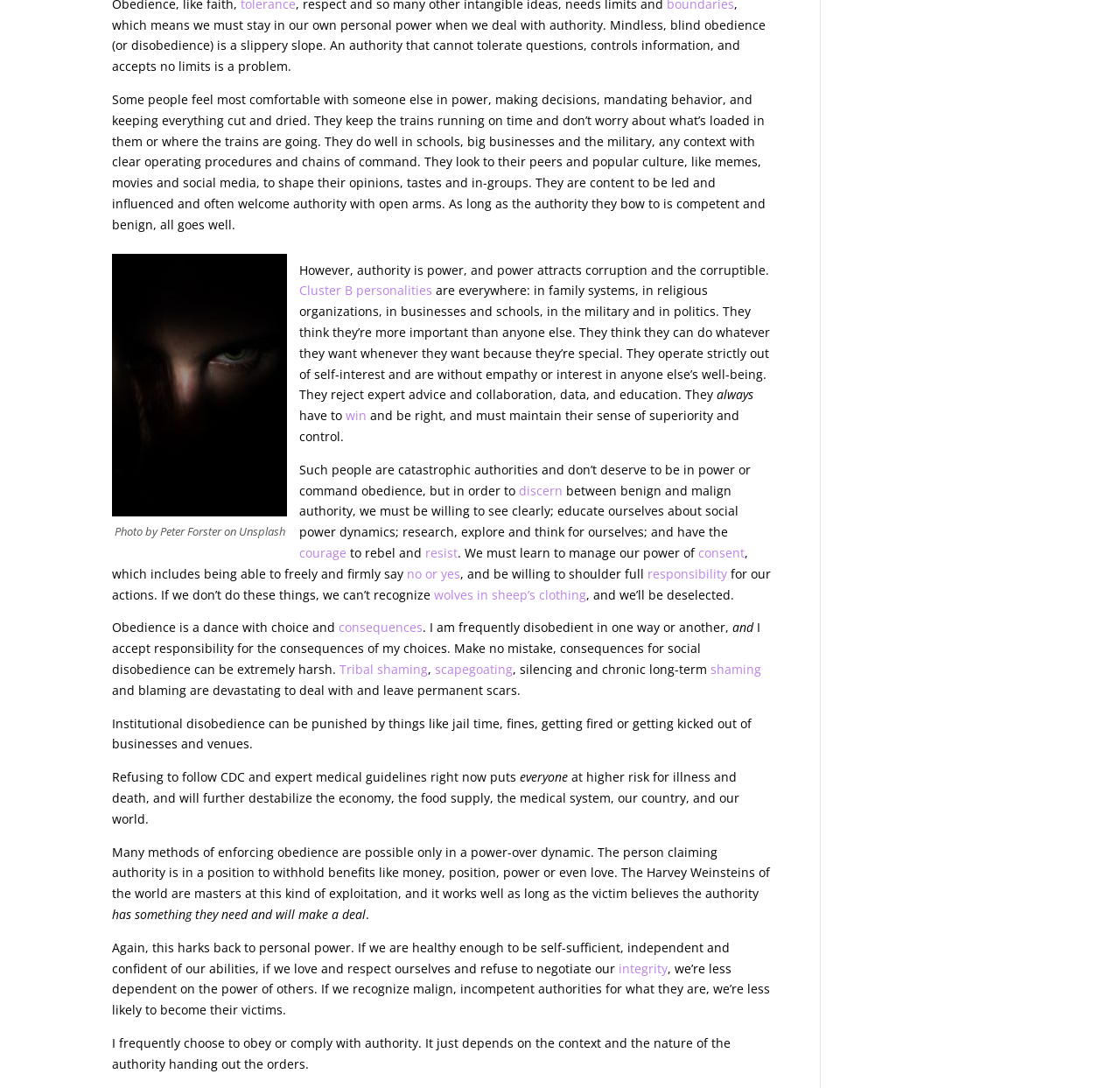Extract the bounding box coordinates for the UI element described by the text: "courage". The coordinates should be in the form of [left, top, right, bottom] with values between 0 and 1.

[0.267, 0.5, 0.309, 0.516]